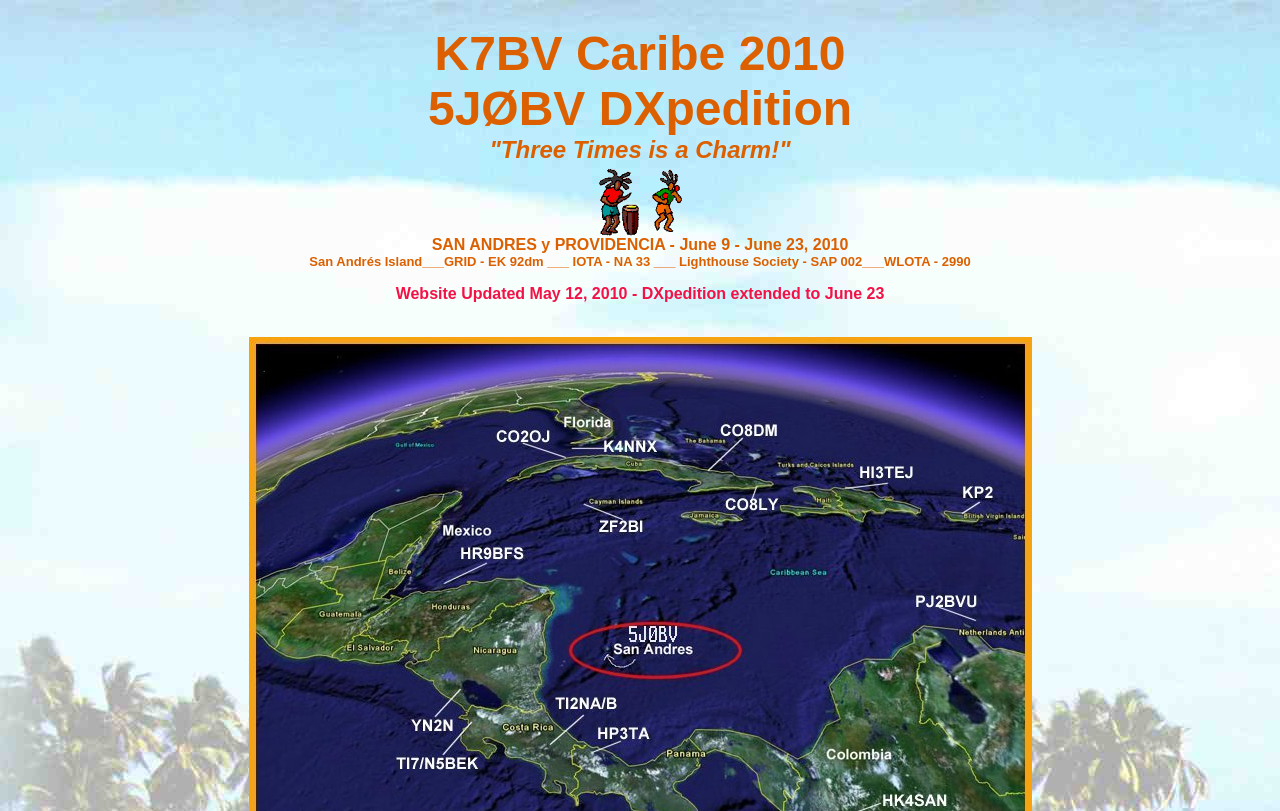Please answer the following question using a single word or phrase: 
What is the name of the DXpedition?

5JØBV